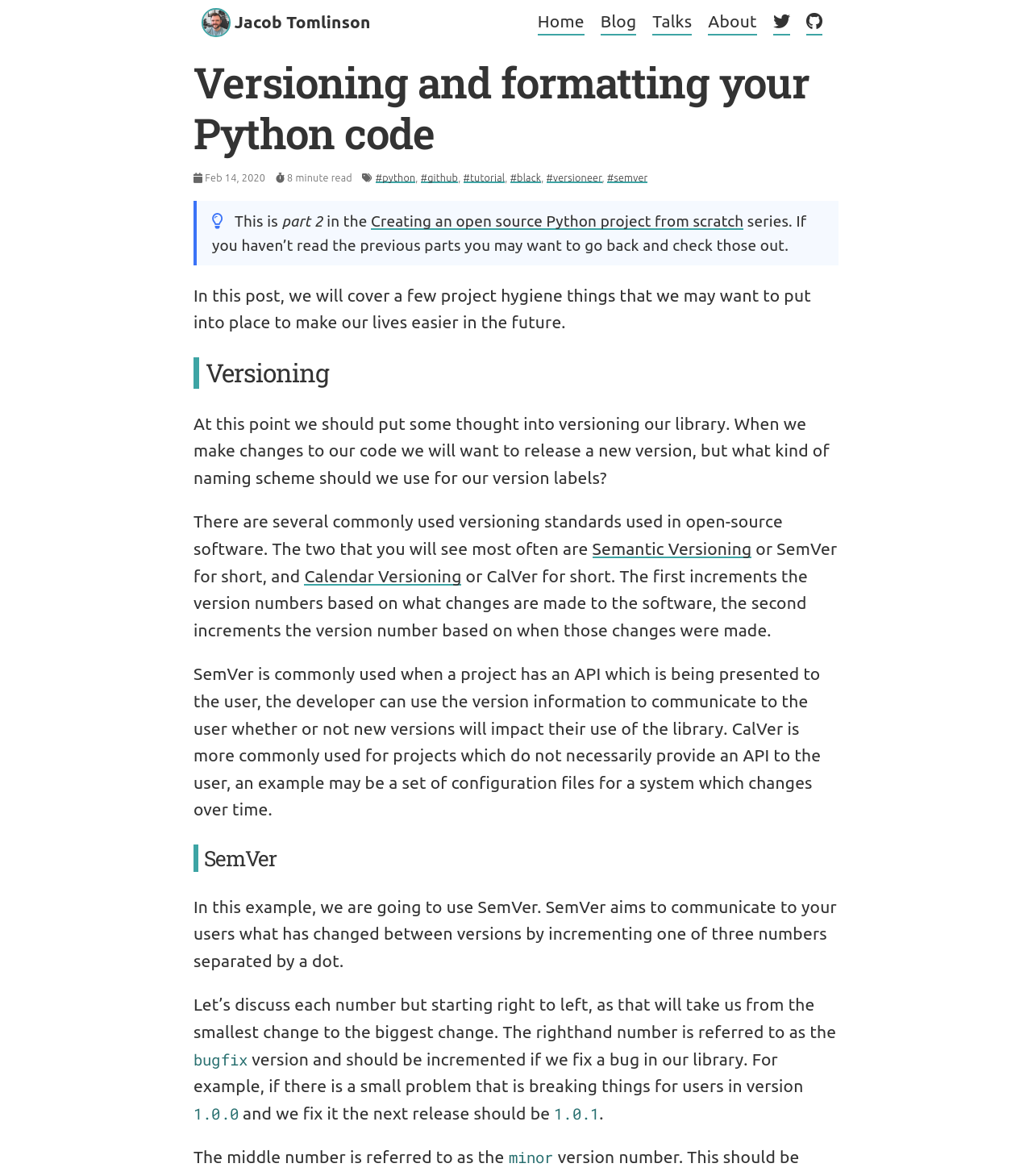Answer the question below with a single word or a brief phrase: 
What are the two commonly used versioning standards mentioned?

Semantic Versioning and Calendar Versioning